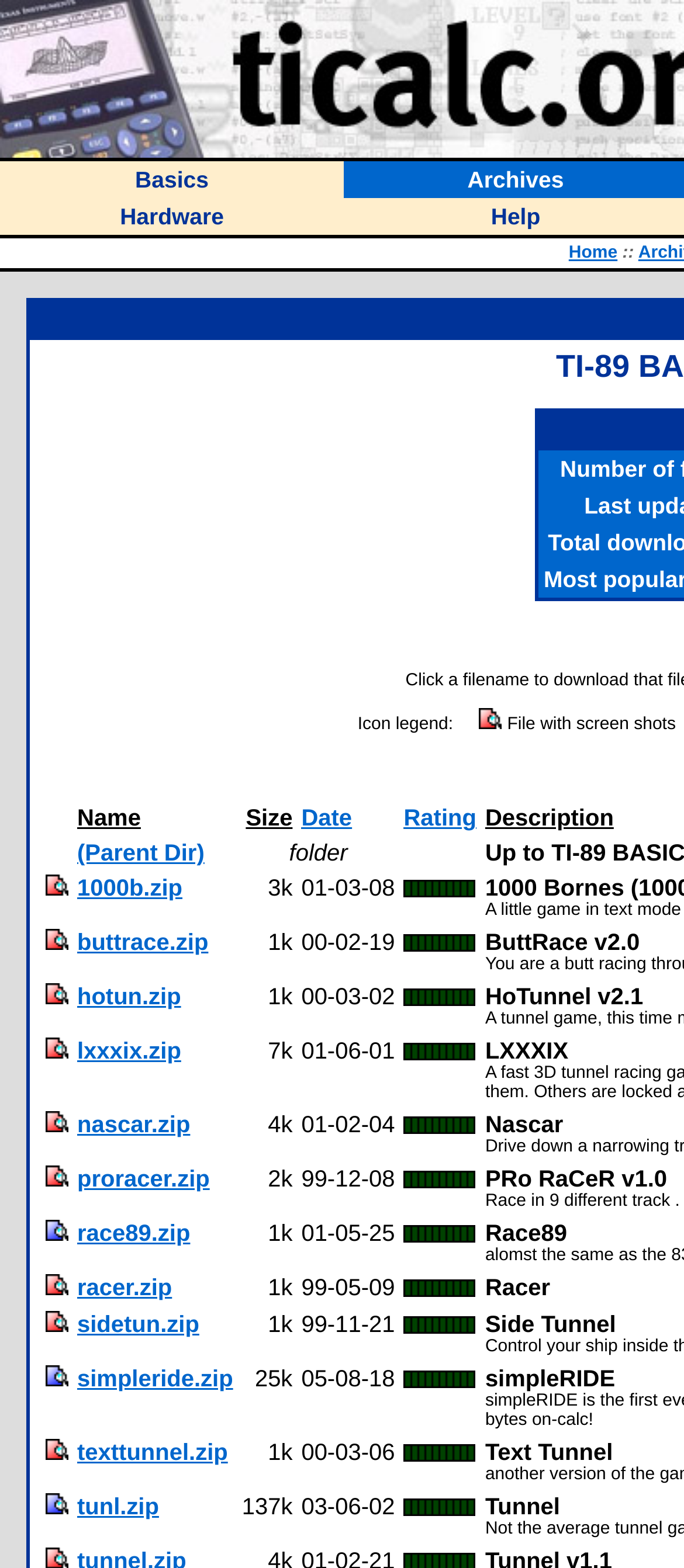Please identify the bounding box coordinates of the element I need to click to follow this instruction: "Click on the 'Home' link".

[0.831, 0.155, 0.903, 0.168]